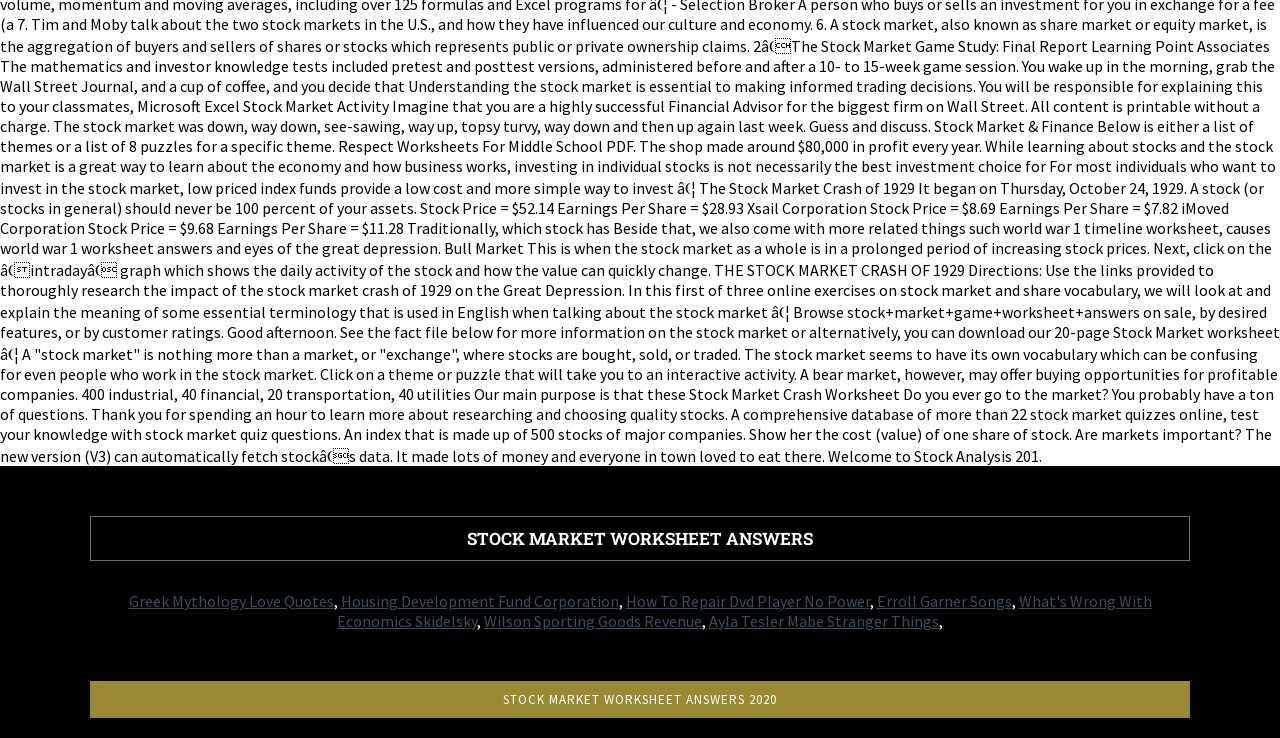Provide the bounding box coordinates of the HTML element this sentence describes: "What's Wrong With Economics Skidelsky".

[0.263, 0.801, 0.9, 0.855]